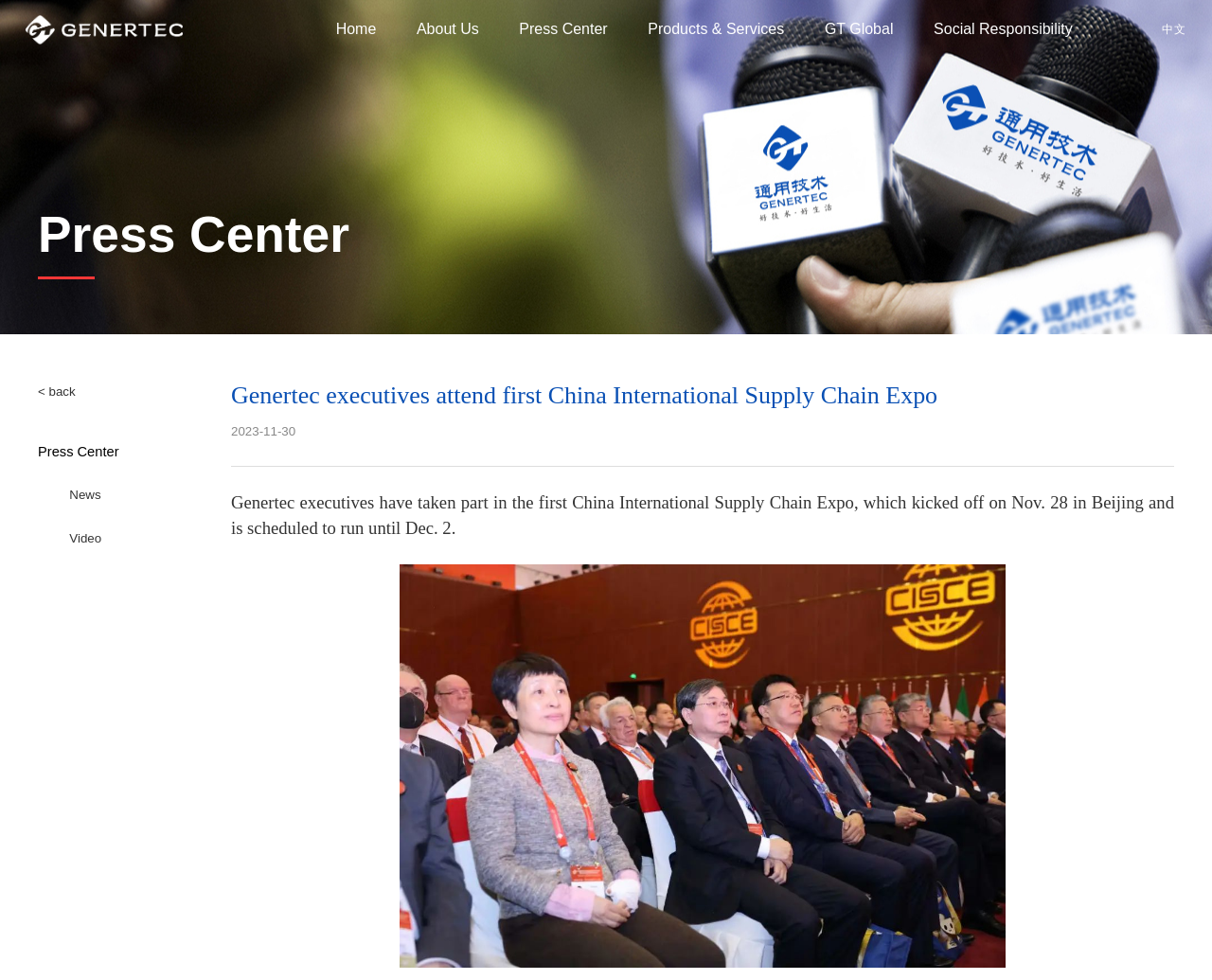How many sections are in the news article?
Refer to the image and provide a detailed answer to the question.

I examined the news article section and found three sections, which are the article title, the date, and the image.